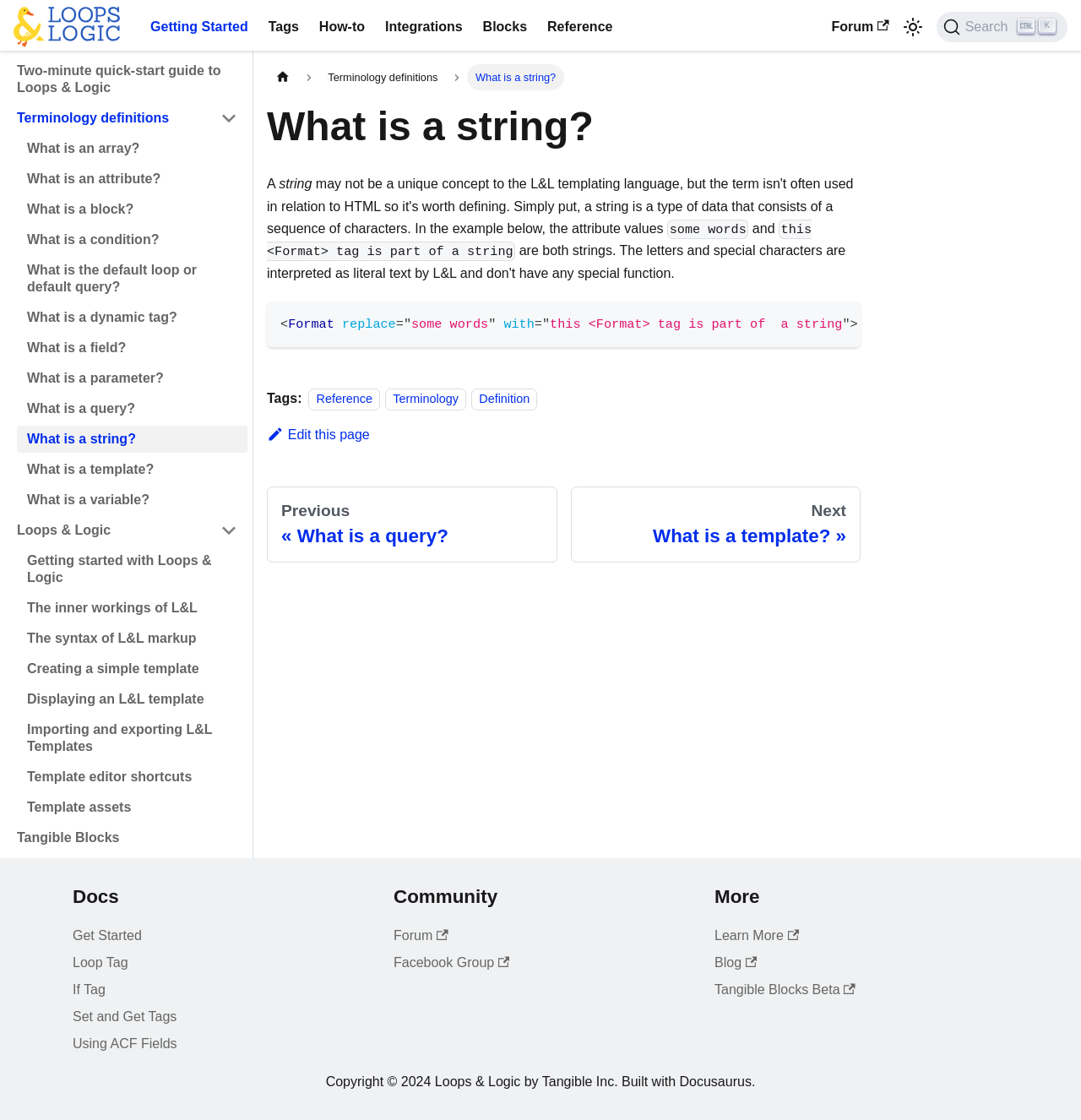Please find the bounding box coordinates for the clickable element needed to perform this instruction: "Go to Terminology definitions".

[0.006, 0.094, 0.195, 0.118]